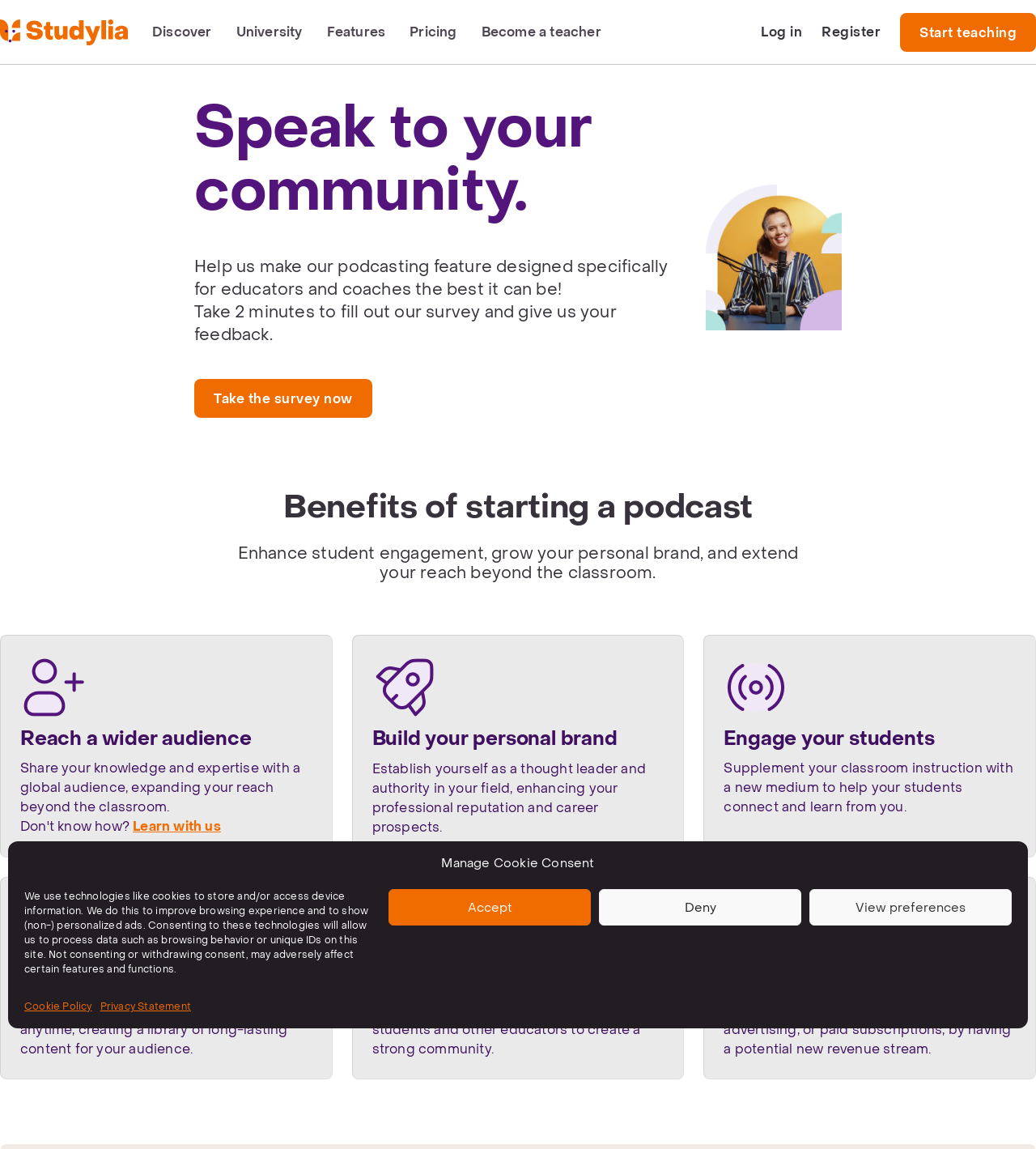Please determine the bounding box coordinates for the element with the description: "Learn with us".

[0.128, 0.711, 0.213, 0.726]